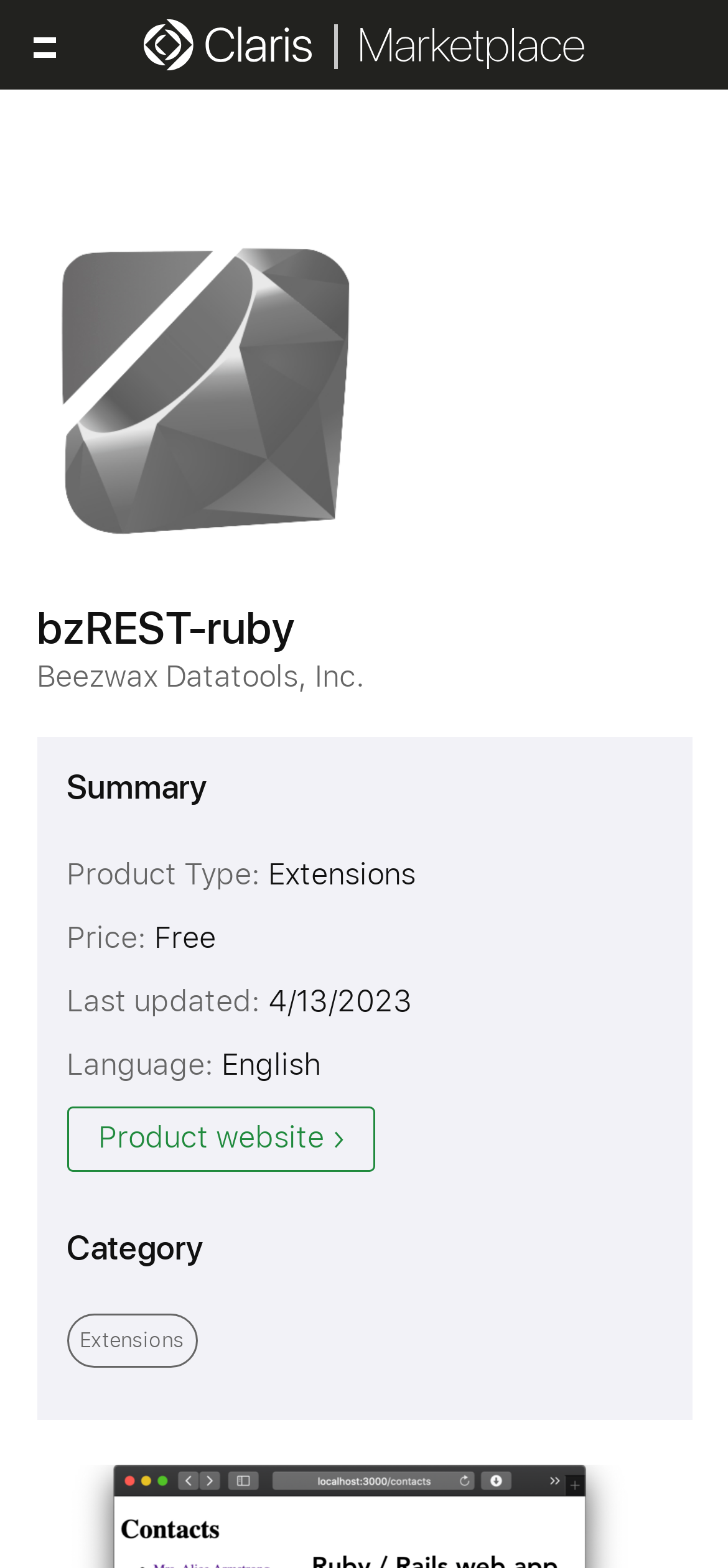Provide a thorough and detailed response to the question by examining the image: 
What is the category of the product?

The category of the product can be found in the heading element with the text 'Category' and its corresponding value 'Extensions' which is located below the product description.